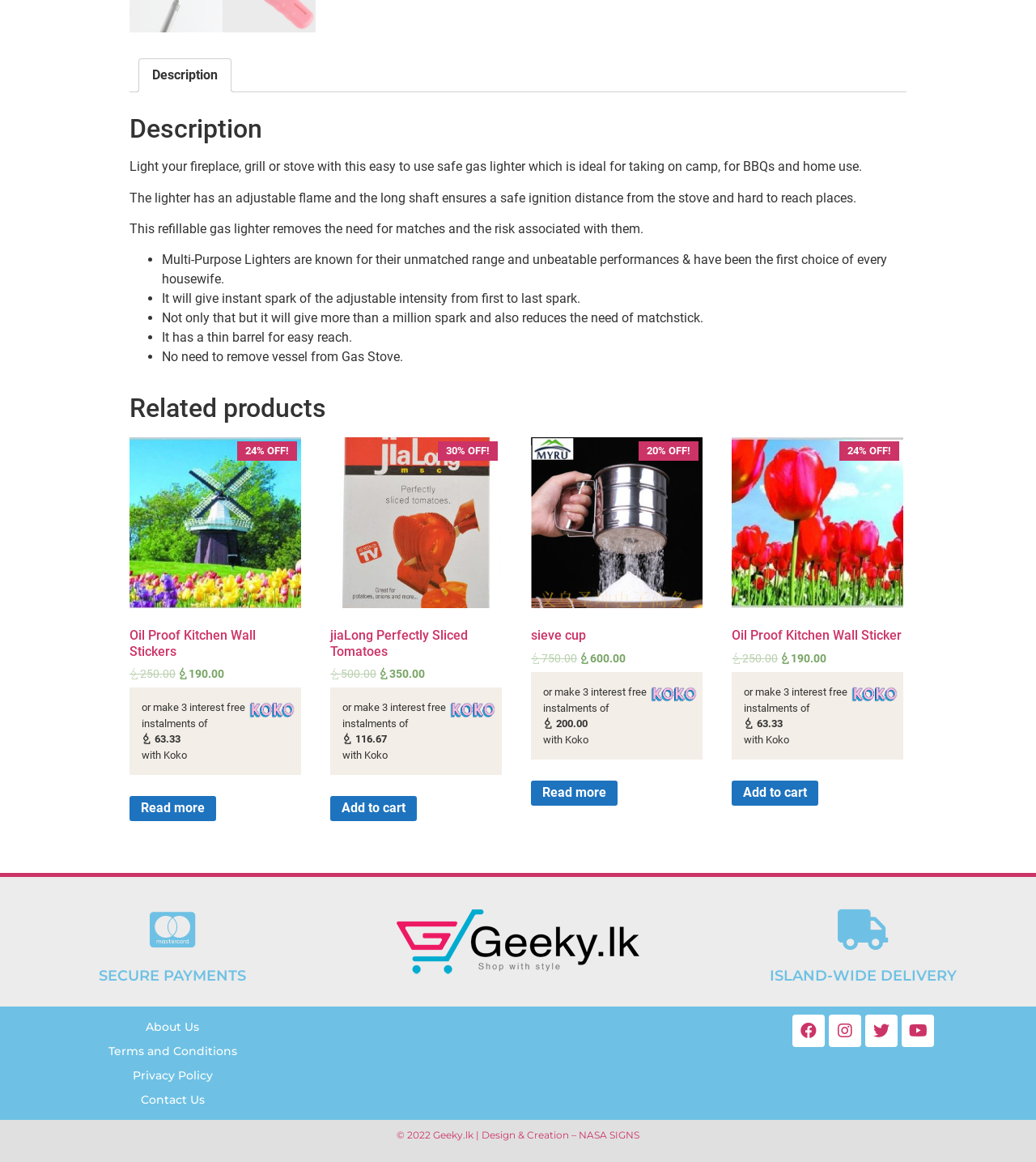Answer this question in one word or a short phrase: How many interest-free instalments are offered for the products?

3